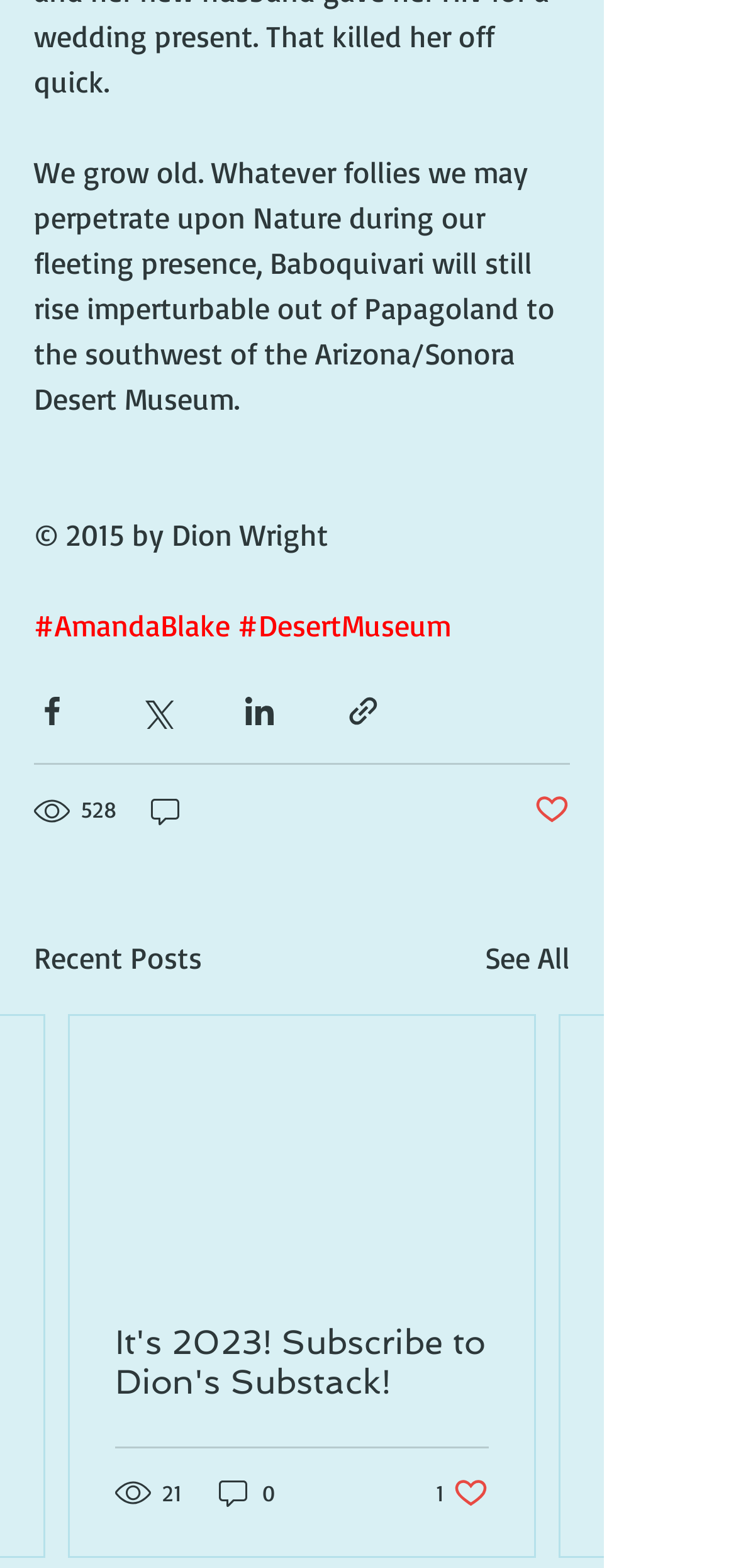With reference to the screenshot, provide a detailed response to the question below:
How many comments does the first post have?

The comment count is displayed below the first post, which says '0 comments'.